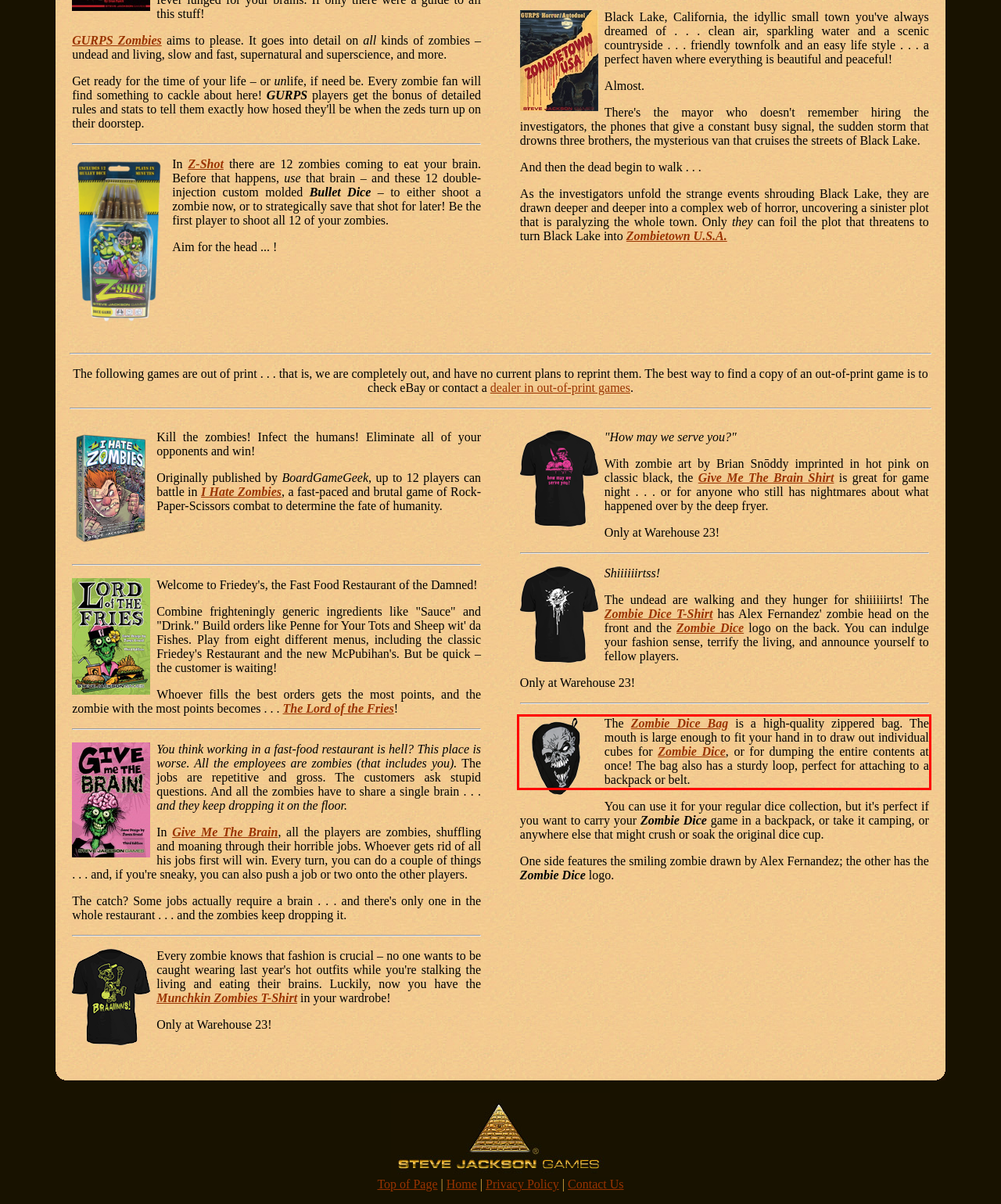Using the provided screenshot of a webpage, recognize and generate the text found within the red rectangle bounding box.

The Zombie Dice Bag is a high-quality zippered bag. The mouth is large enough to fit your hand in to draw out individual cubes for Zombie Dice, or for dumping the entire contents at once! The bag also has a sturdy loop, perfect for attaching to a backpack or belt.